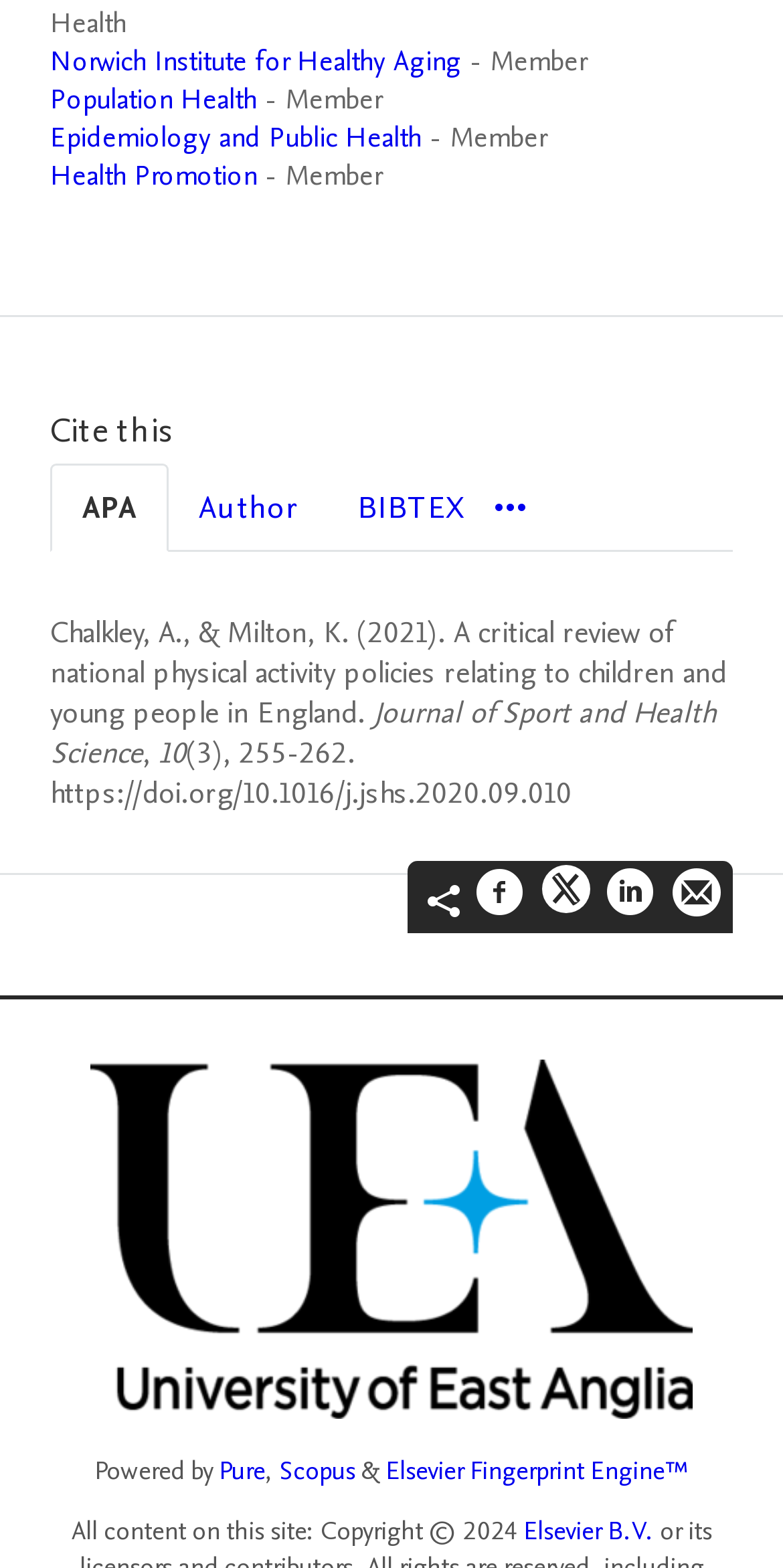Determine the bounding box coordinates of the clickable region to carry out the instruction: "Cite this in APA style".

[0.064, 0.296, 0.215, 0.352]